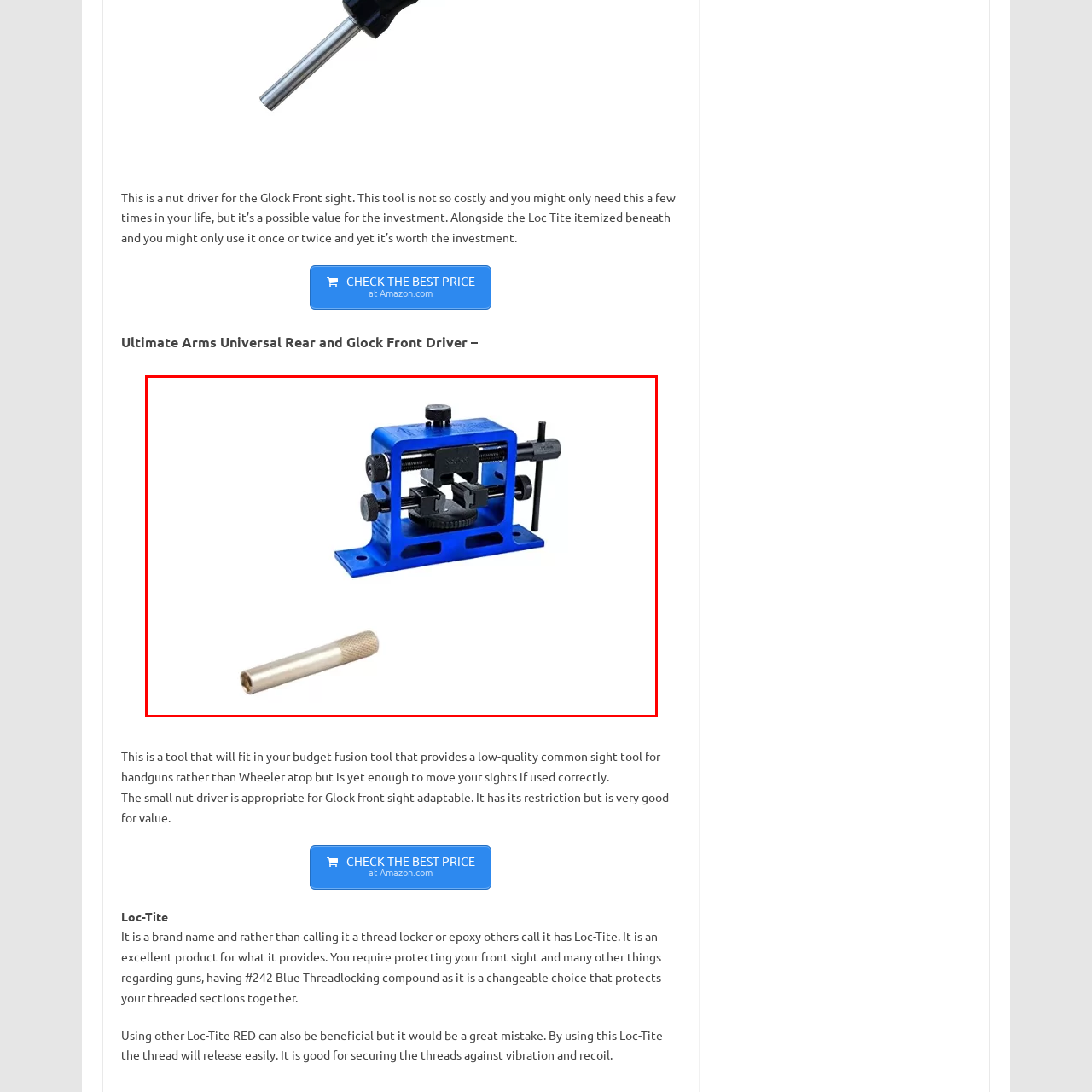What is the color of the tool's construction?
Consider the portion of the image within the red bounding box and answer the question as detailed as possible, referencing the visible details.

The caption describes the tool as having a 'sturdy, blue construction', which directly answers the question.